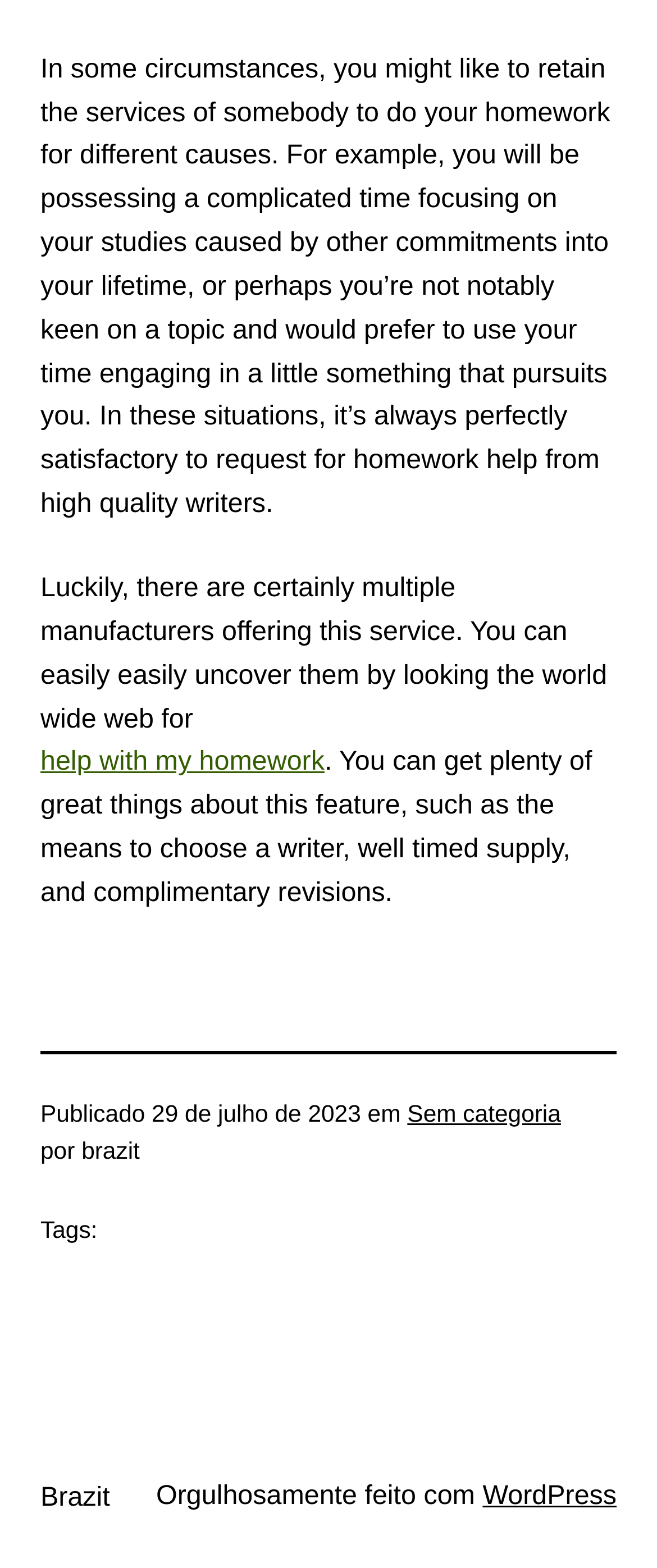Please specify the bounding box coordinates in the format (top-left x, top-left y, bottom-right x, bottom-right y), with all values as floating point numbers between 0 and 1. Identify the bounding box of the UI element described by: Brazit

[0.062, 0.945, 0.167, 0.964]